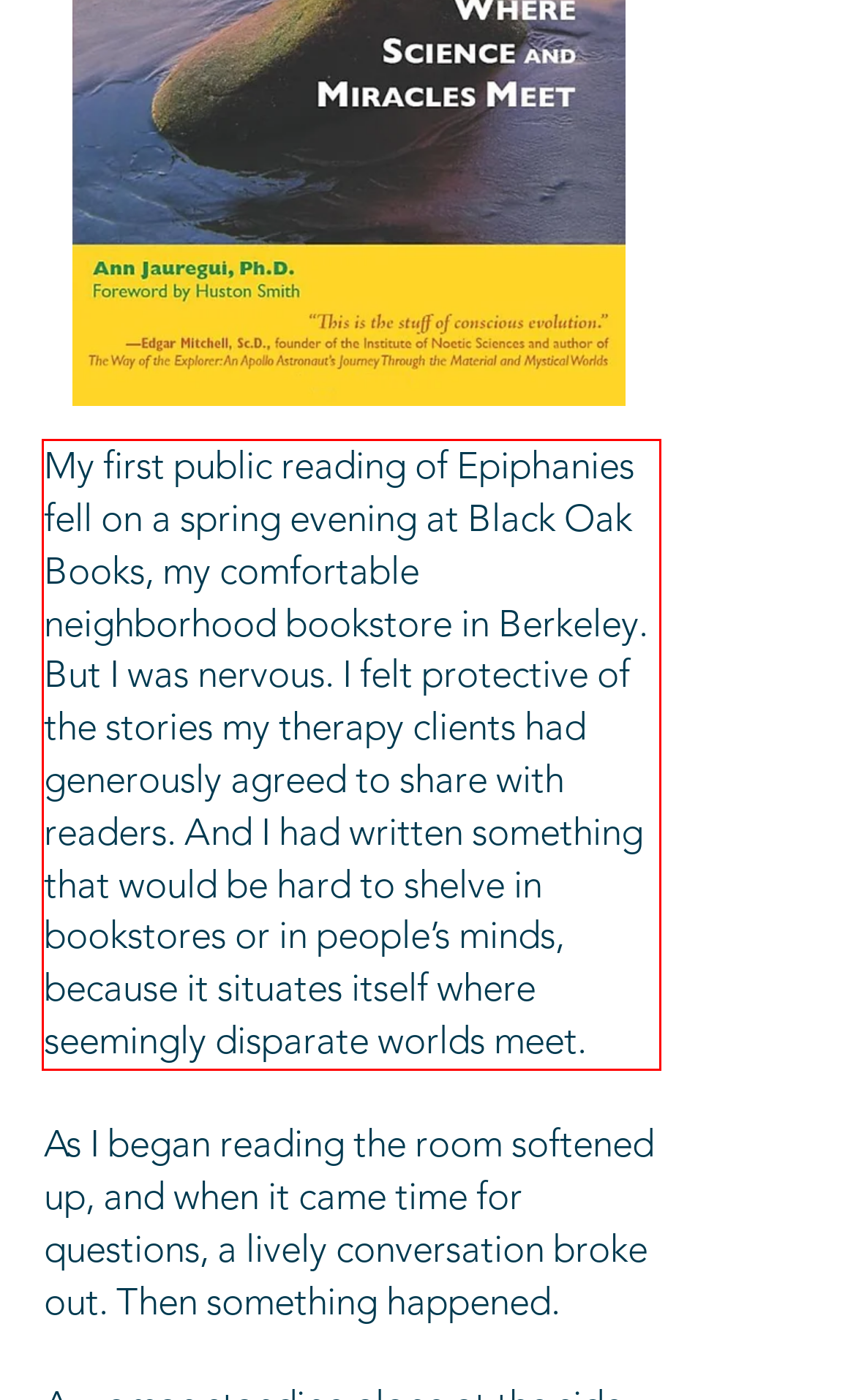In the given screenshot, locate the red bounding box and extract the text content from within it.

My first public reading of Epiphanies fell on a spring evening at Black Oak Books, my comfortable neighborhood bookstore in Berkeley. But I was nervous. I felt protective of the stories my therapy clients had generously agreed to share with readers. And I had written something that would be hard to shelve in bookstores or in people’s minds, because it situates itself where seemingly disparate worlds meet.